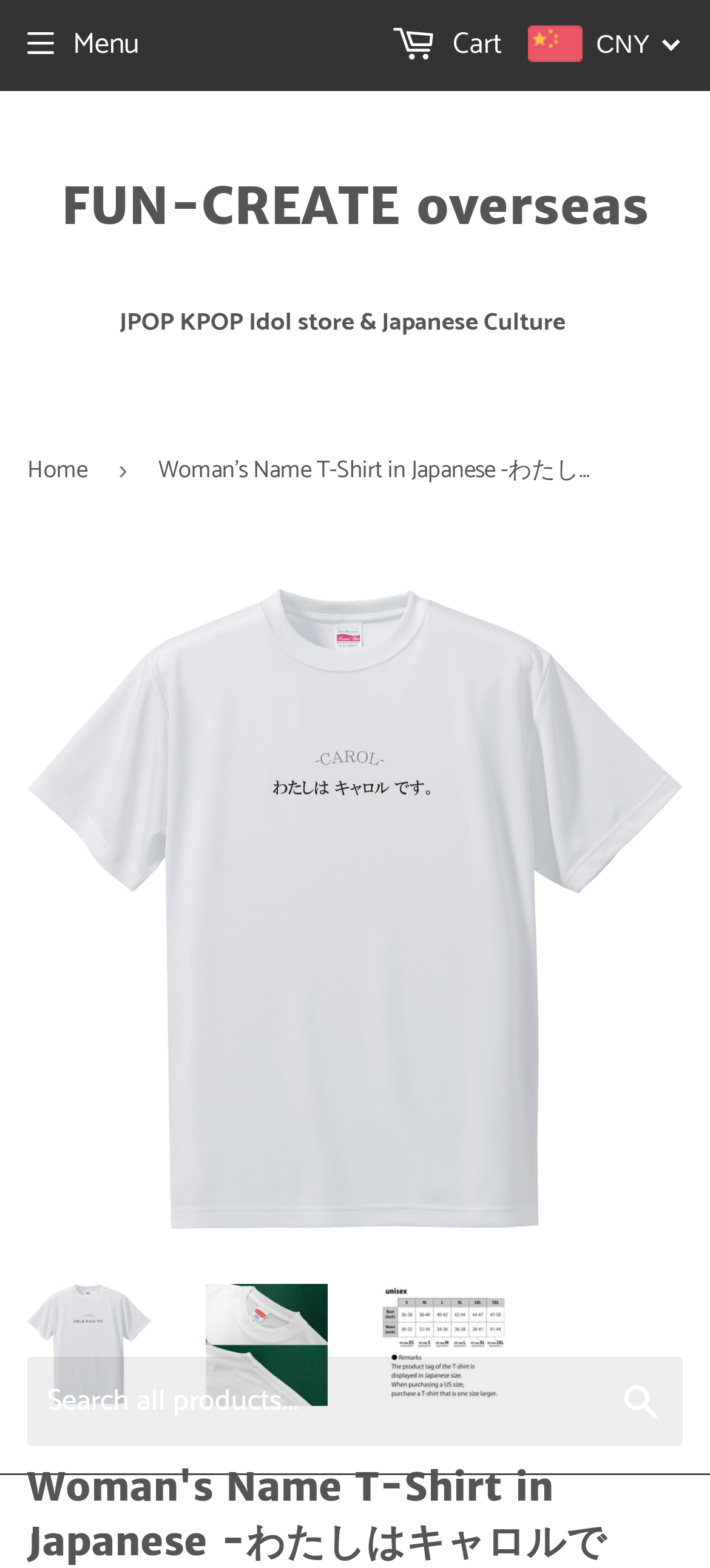Identify and provide the bounding box for the element described by: "Search".

[0.846, 0.868, 0.962, 0.923]